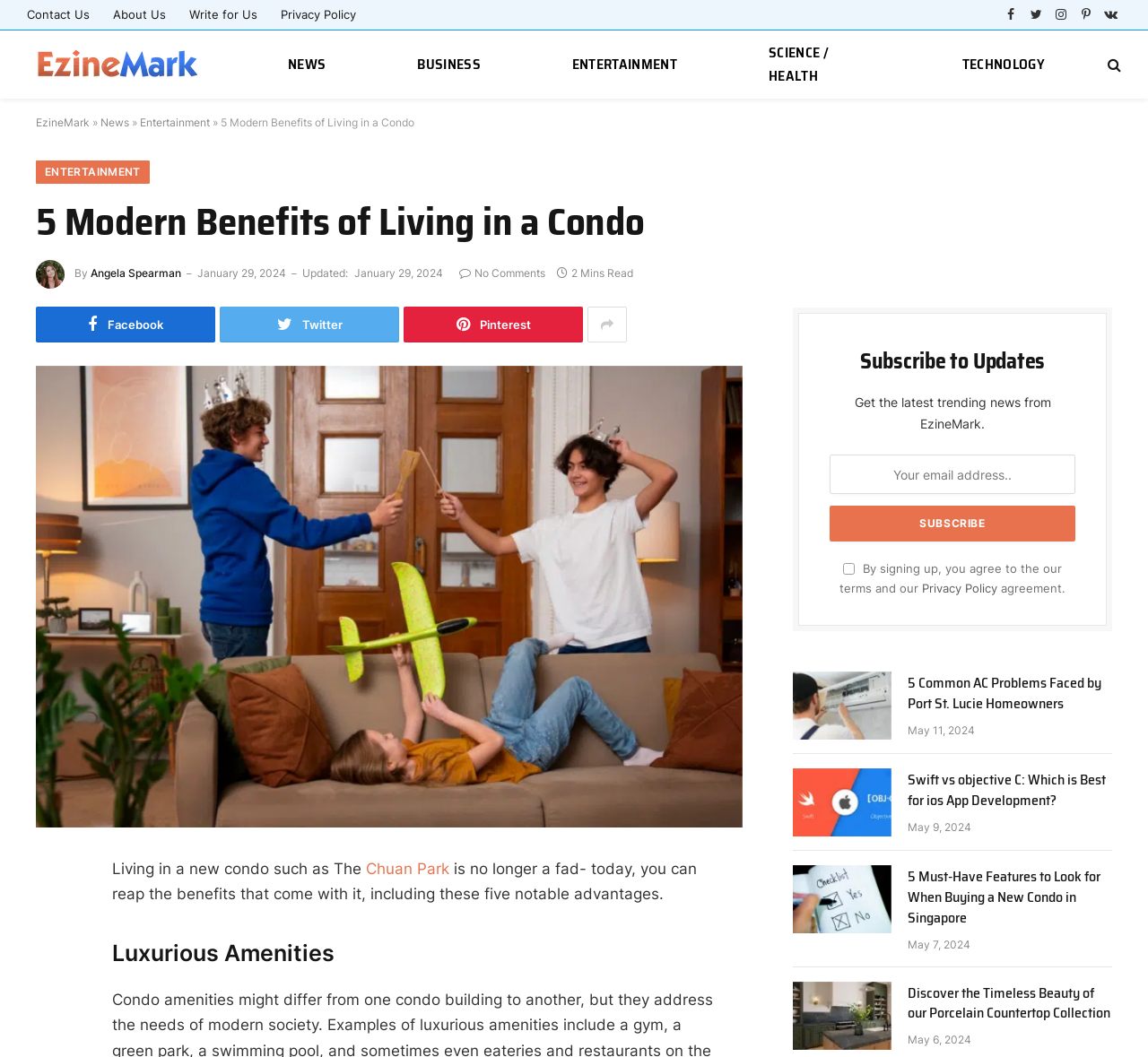Provide the bounding box coordinates for the area that should be clicked to complete the instruction: "Check the 'Luxurious Amenities' section".

[0.098, 0.886, 0.623, 0.918]